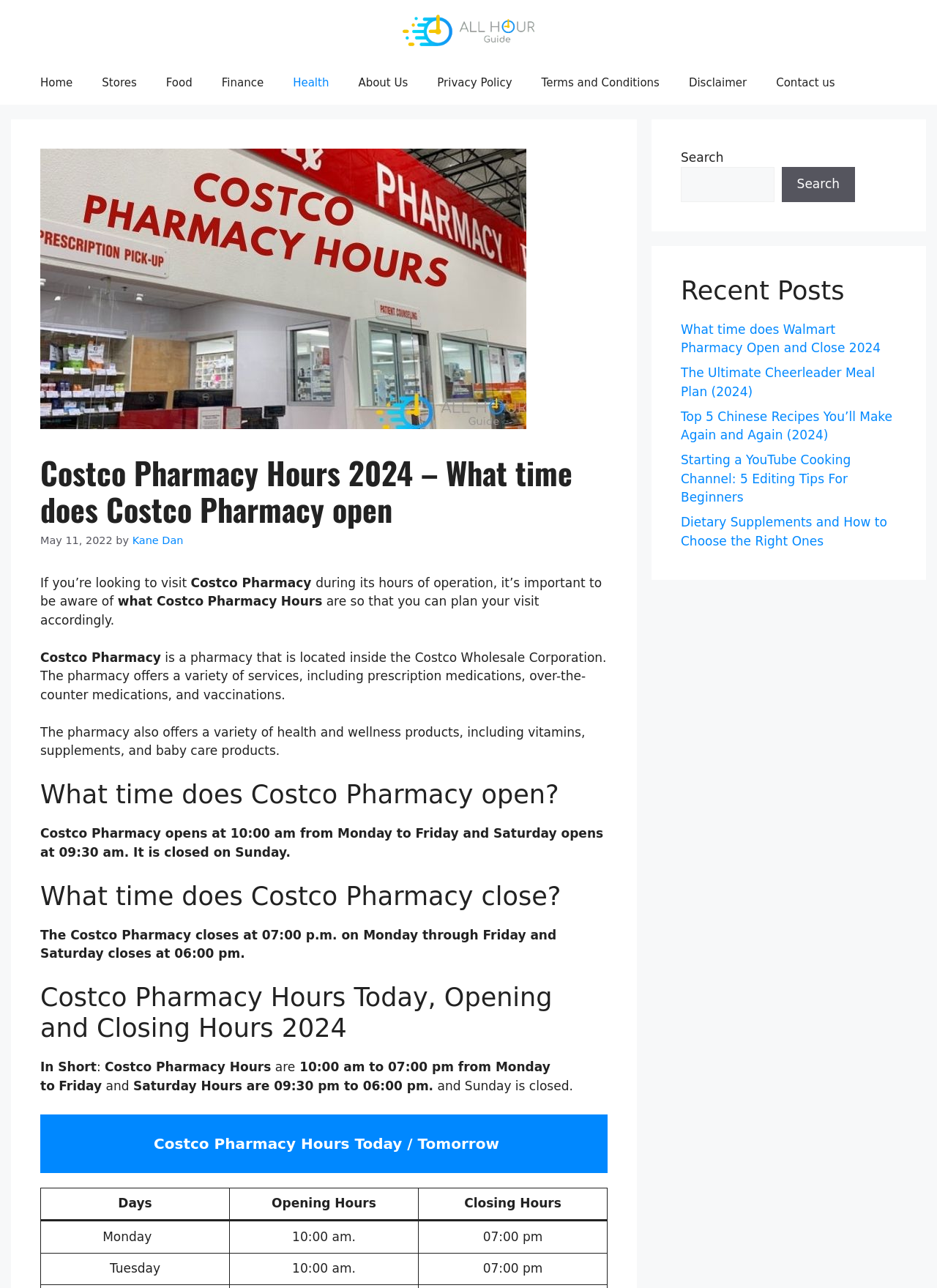Generate an in-depth caption that captures all aspects of the webpage.

The webpage is about Costco Pharmacy Hours, providing information on the operating hours of Costco Pharmacy. At the top, there is a banner with a link to "All Hour Guide" and an image with the same name. Below the banner, there is a navigation menu with links to various sections, including "Home", "Stores", "Food", "Finance", "Health", "About Us", "Privacy Policy", "Terms and Conditions", "Disclaimer", and "Contact us".

The main content of the page is divided into sections, starting with a heading "Costco Pharmacy Hours 2024 – What time does Costco Pharmacy open". Below this heading, there is a paragraph of text explaining the importance of knowing the operating hours of Costco Pharmacy. 

Following this, there are several sections with headings, including "What time does Costco Pharmacy open?", "What time does Costco Pharmacy close?", and "Costco Pharmacy Hours Today, Opening and Closing Hours 2024". These sections provide detailed information on the operating hours of Costco Pharmacy, including the hours for Monday to Friday, Saturday, and Sunday.

There is also a table with columns for "Days", "Opening Hours", and "Closing Hours", providing a concise view of the operating hours. The table lists the hours for Monday to Sunday.

On the right side of the page, there is a search box with a button to search the website. Below the search box, there is a section with recent posts, including links to articles on various topics, such as Walmart Pharmacy hours, meal plans, Chinese recipes, and dietary supplements.

At the bottom of the page, there are two complementary sections, one with a search box and the other with recent posts.